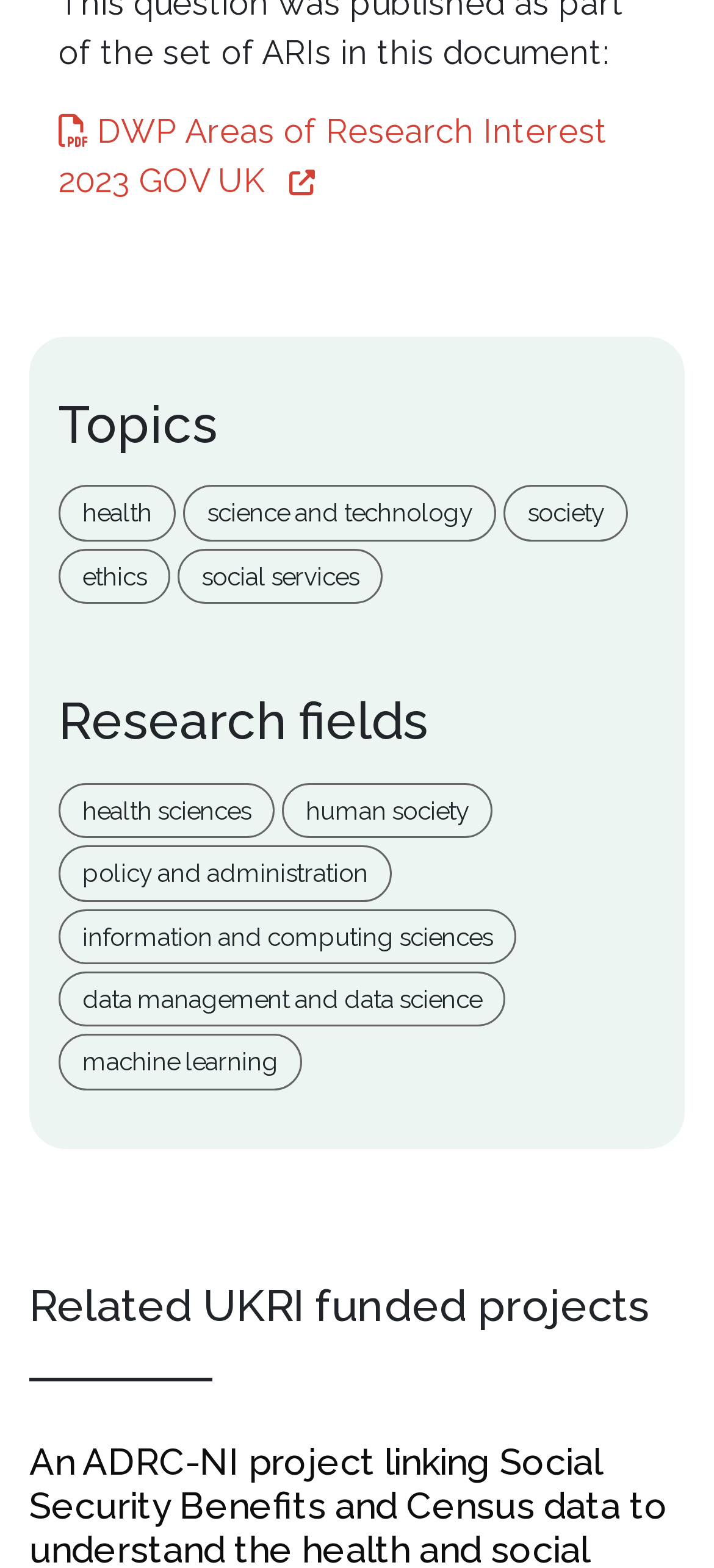What is the first topic listed?
Based on the screenshot, give a detailed explanation to answer the question.

I looked at the links under the 'Topics' heading and found that the first link is 'health'.